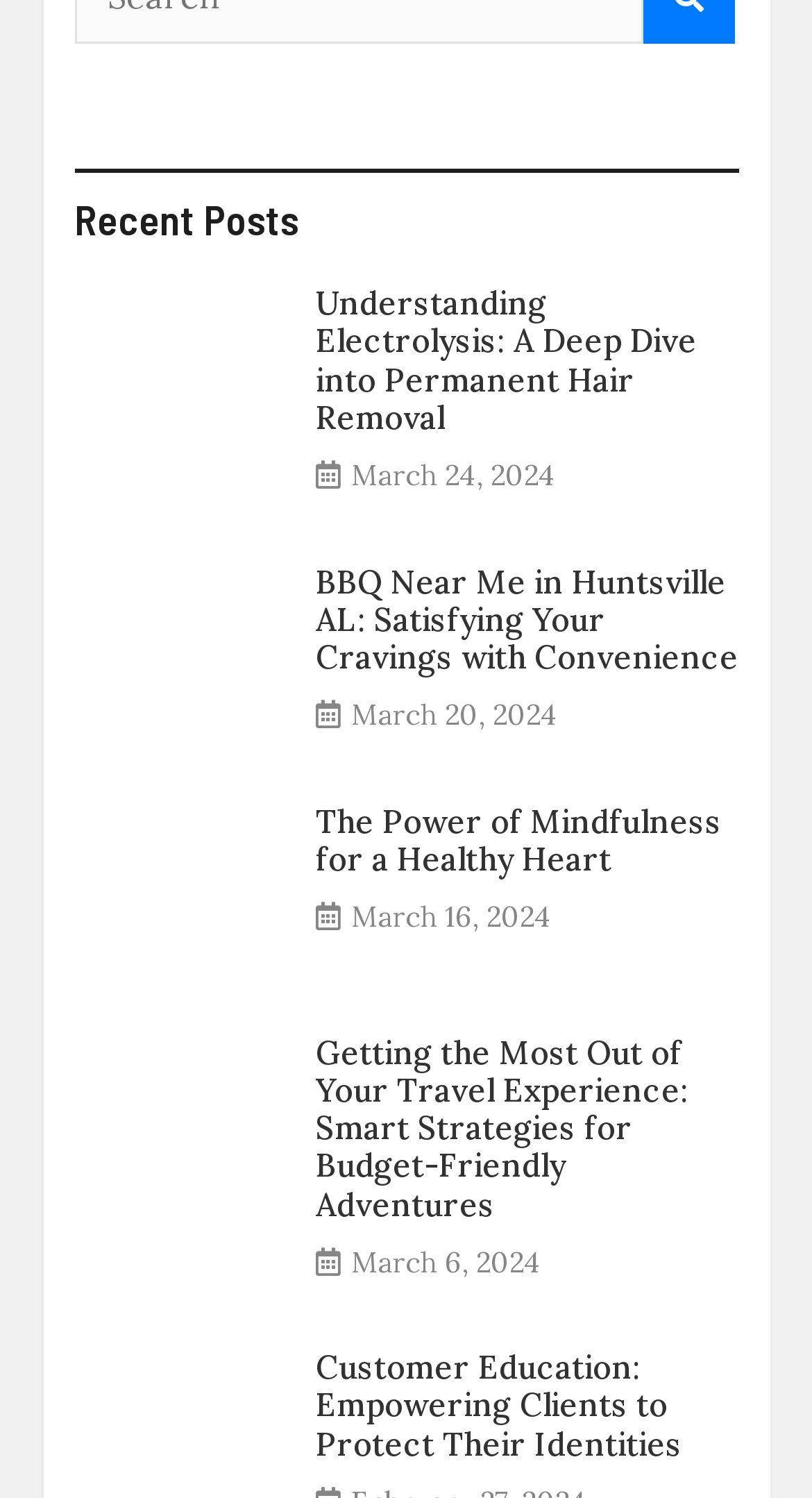Are the articles listed in chronological order?
Provide a fully detailed and comprehensive answer to the question.

I compared the dates of the articles by looking at the link elements with the date text. The dates are in descending order, with the most recent article first. Therefore, I conclude that the articles are listed in chronological order.